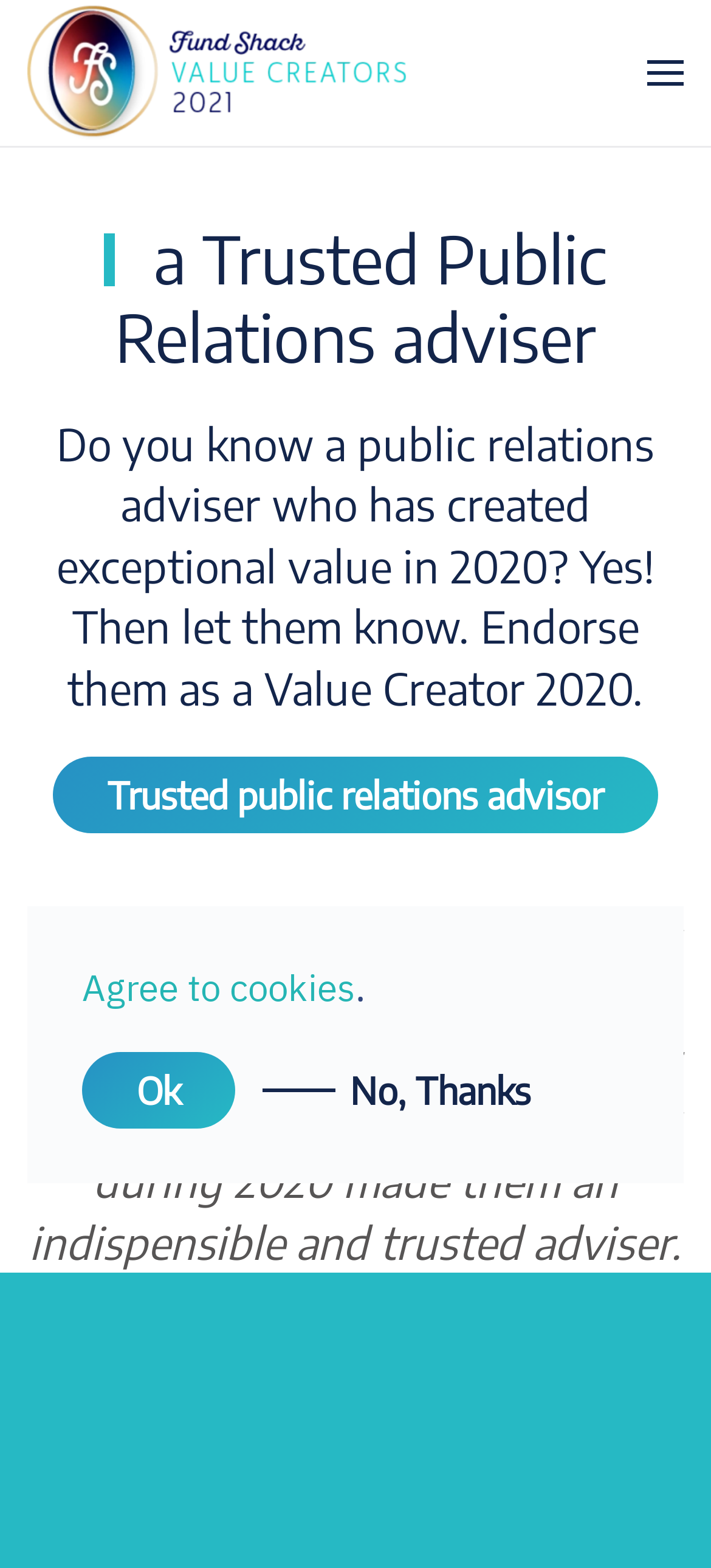Use a single word or phrase to respond to the question:
What is the relationship between the endorsed public relations adviser and private equity clients?

Trusted adviser